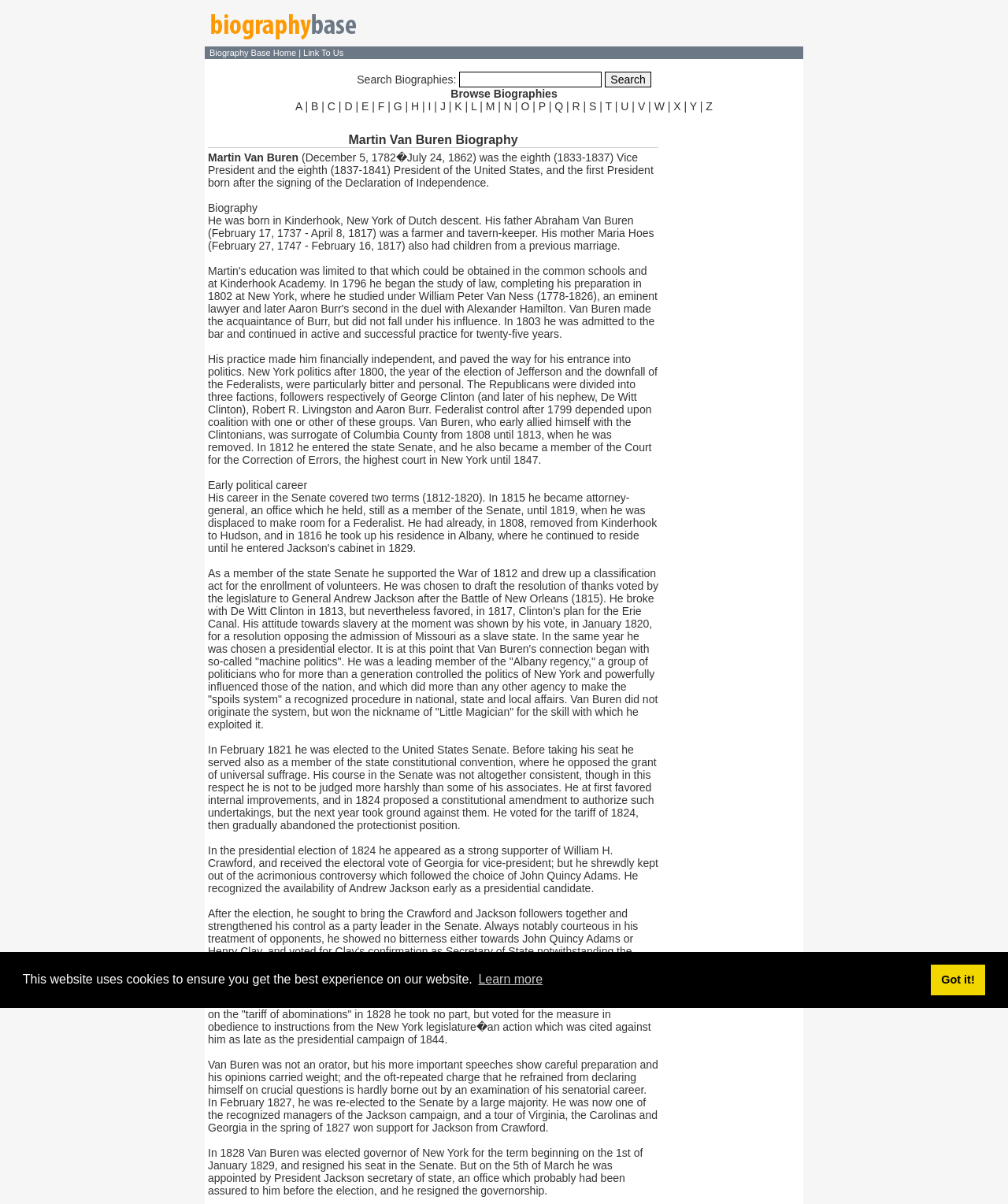Determine the bounding box coordinates for the area you should click to complete the following instruction: "Learn more about cookies".

[0.472, 0.804, 0.541, 0.824]